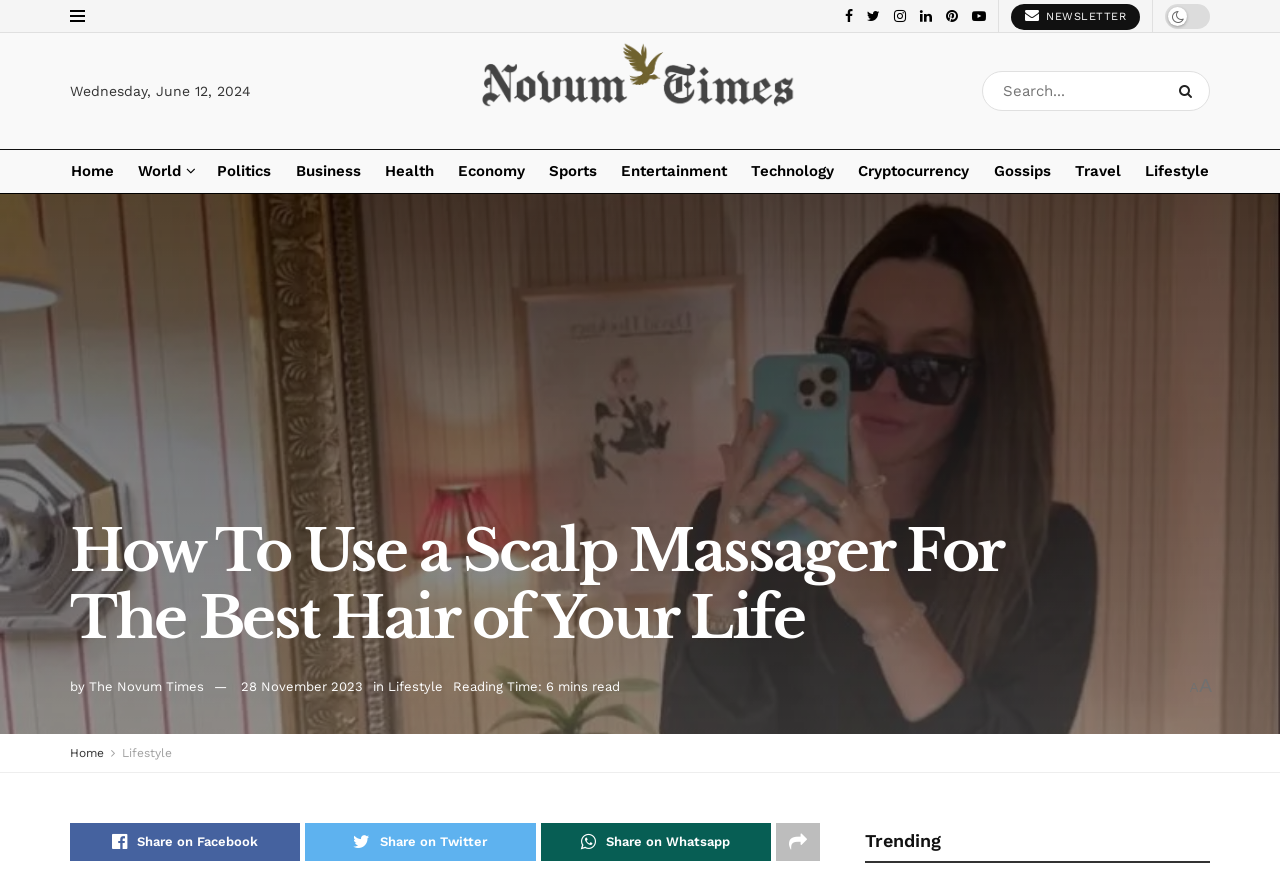How many social media sharing options are available?
Utilize the information in the image to give a detailed answer to the question.

I found the social media sharing options by looking at the icons at the bottom of the page, which include Facebook, Twitter, Whatsapp, and another unknown icon.